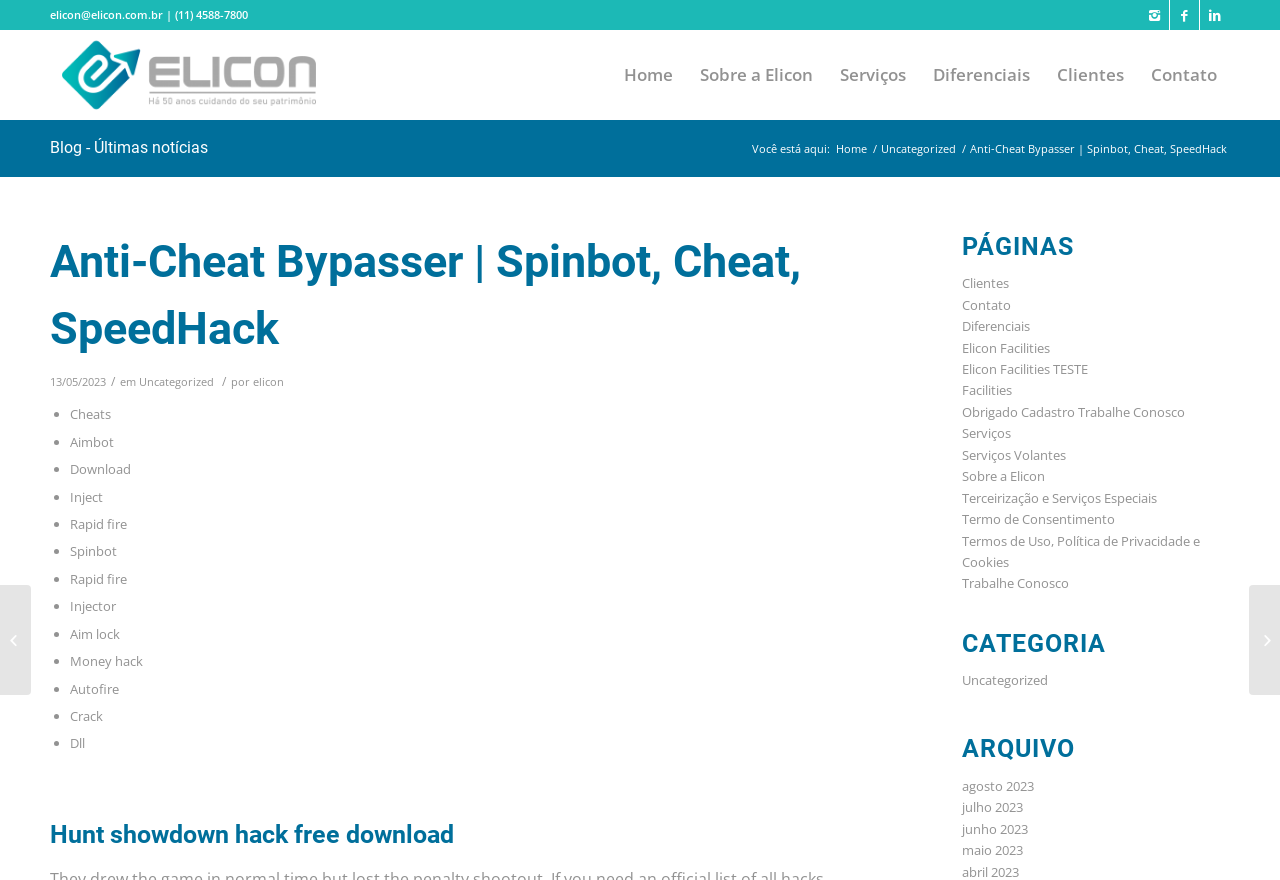Write an elaborate caption that captures the essence of the webpage.

This webpage appears to be a blog or article page focused on gaming hacks and cheats. At the top, there is a navigation menu with links to various pages, including "Home", "Sobre a Elicon", "Serviços", "Diferenciais", "Clientes", and "Contato". Below this menu, there is a section with a heading "Você está aqui:" followed by a breadcrumb trail showing the current page's location.

The main content of the page is divided into two columns. The left column contains a list of hacks and cheats, each with a bullet point and a link to a specific hack or cheat. The list includes items such as "Aimbot", "Download", "Inject", "Rapid fire", and "Spinbot". The right column contains a heading "PÁGINAS" followed by a list of links to various pages, including "Clientes", "Contato", "Diferenciais", and "Serviços".

Above the main content, there is a heading "Anti-Cheat Bypasser | Spinbot, Cheat, SpeedHack" followed by a subheading with the date "13/05/2023" and the author "elicon". Below the main content, there are three headings: "CATEGORIA" with a link to "Uncategorized", "ARQUIVO" with links to various months in 2023, and "Hunt showdown hack free download".

At the very bottom of the page, there are two links to external hacks, one on the left and one on the right. The page also contains an image with the text "Elicon" and a contact email address "elicon@elicon.com.br" with a phone number "(11) 4588-7800".